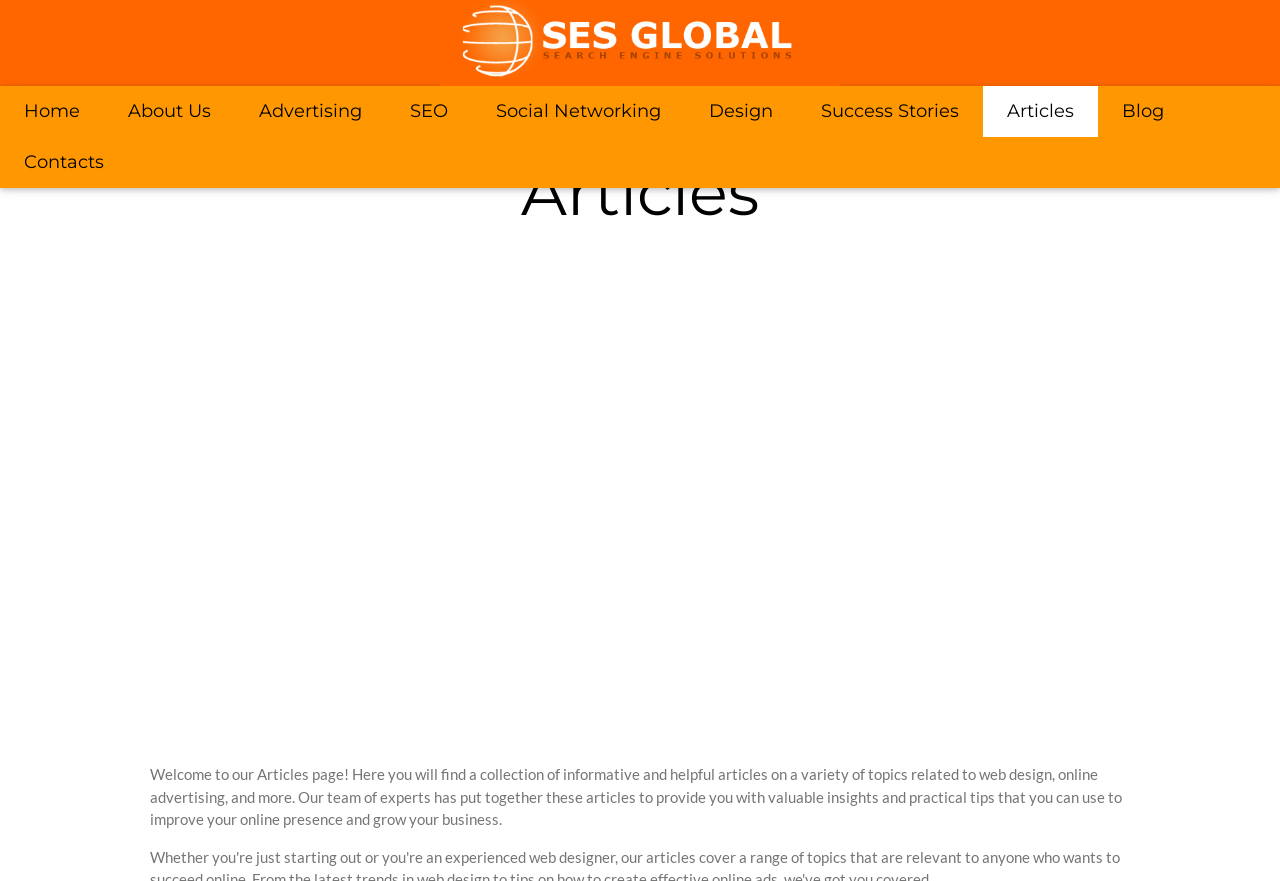Locate the bounding box of the user interface element based on this description: "Blog".

[0.858, 0.098, 0.928, 0.156]